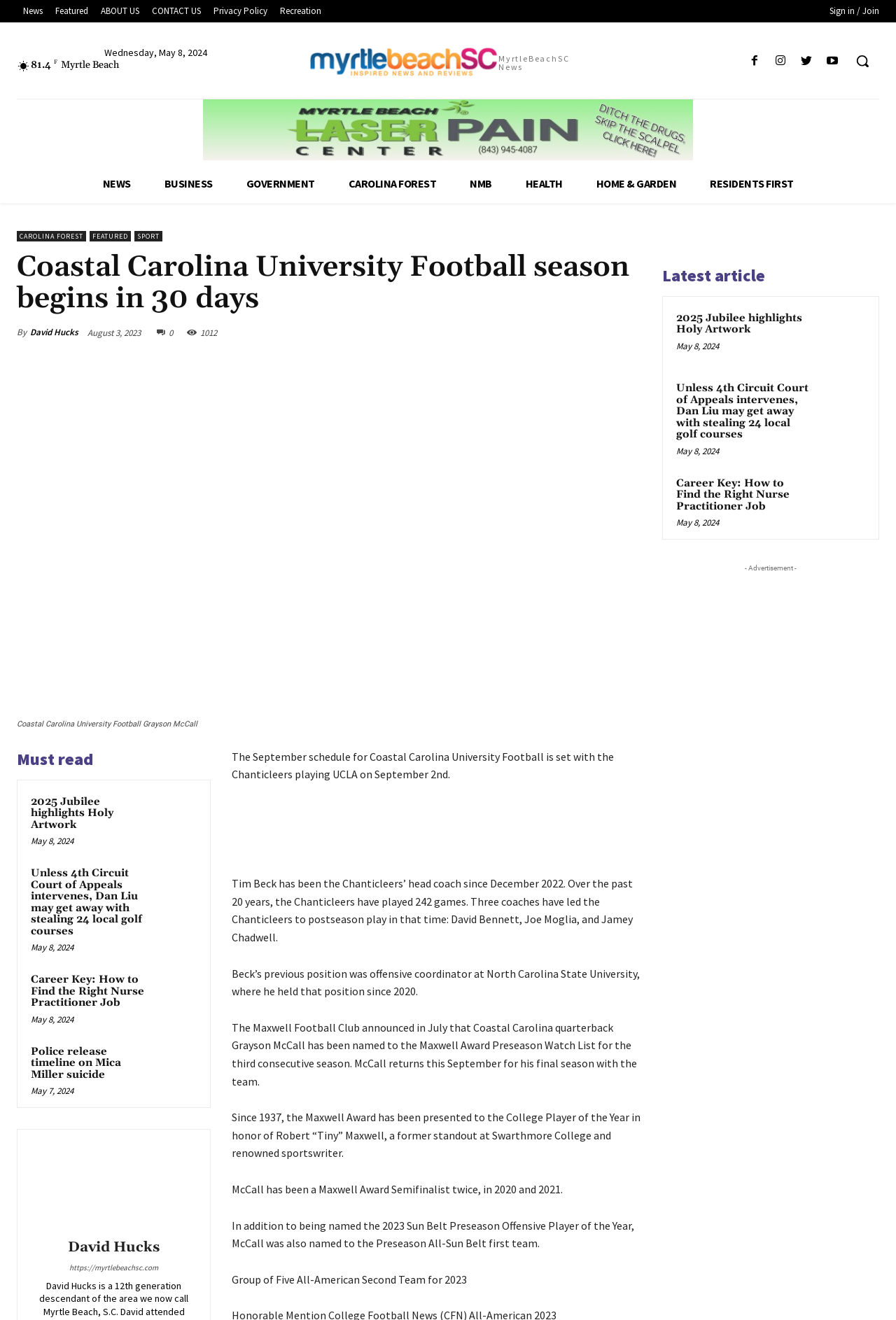Please identify the bounding box coordinates of the element that needs to be clicked to execute the following command: "View the news about Laser Pain". Provide the bounding box using four float numbers between 0 and 1, formatted as [left, top, right, bottom].

[0.227, 0.114, 0.773, 0.123]